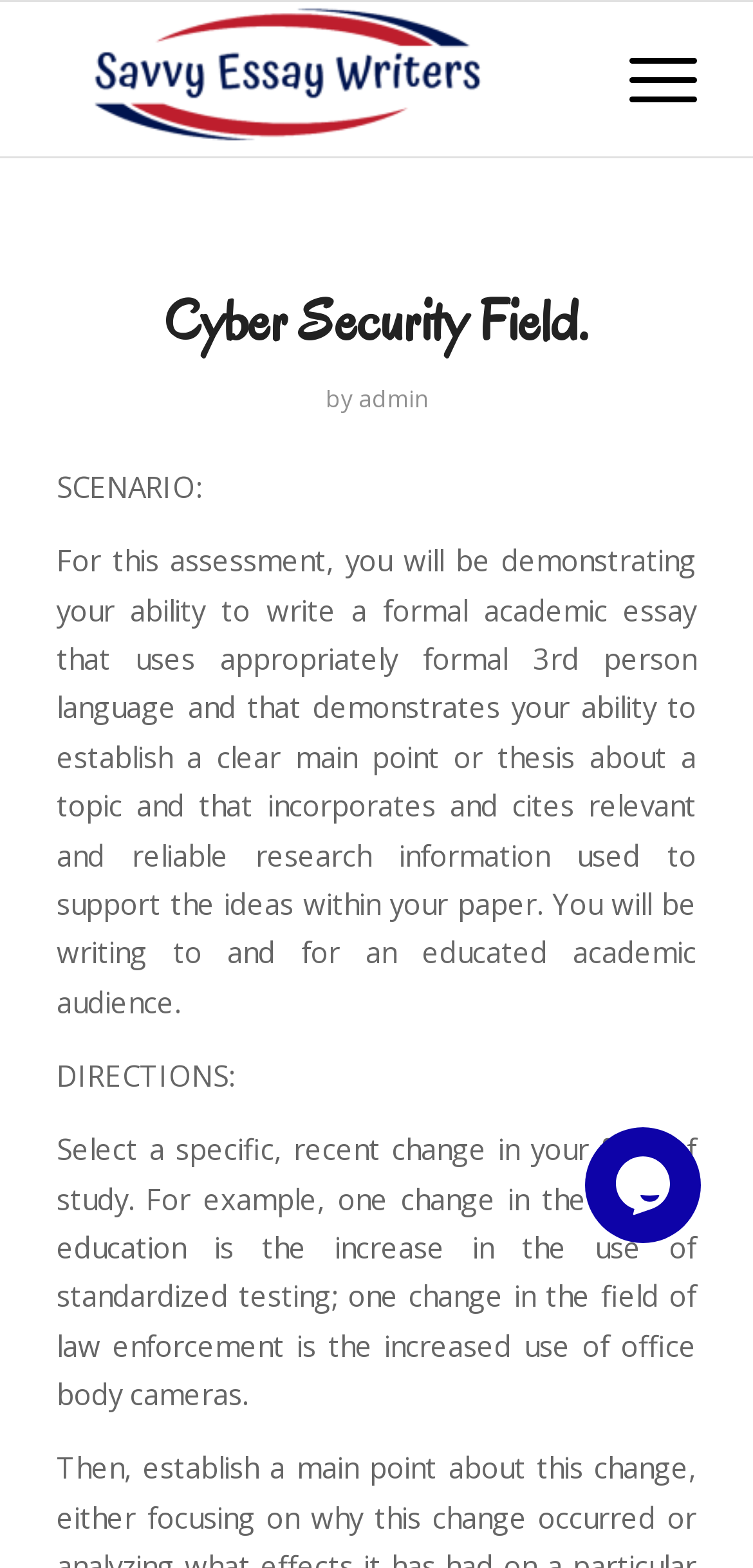Consider the image and give a detailed and elaborate answer to the question: 
What is the position of the chat widget?

By analyzing the bounding box coordinate of the Iframe element with the description 'chat widget', I found that it is located at [0.777, 0.714, 0.949, 0.793]. This coordinate indicates that the chat widget is positioned at the bottom right of the webpage.